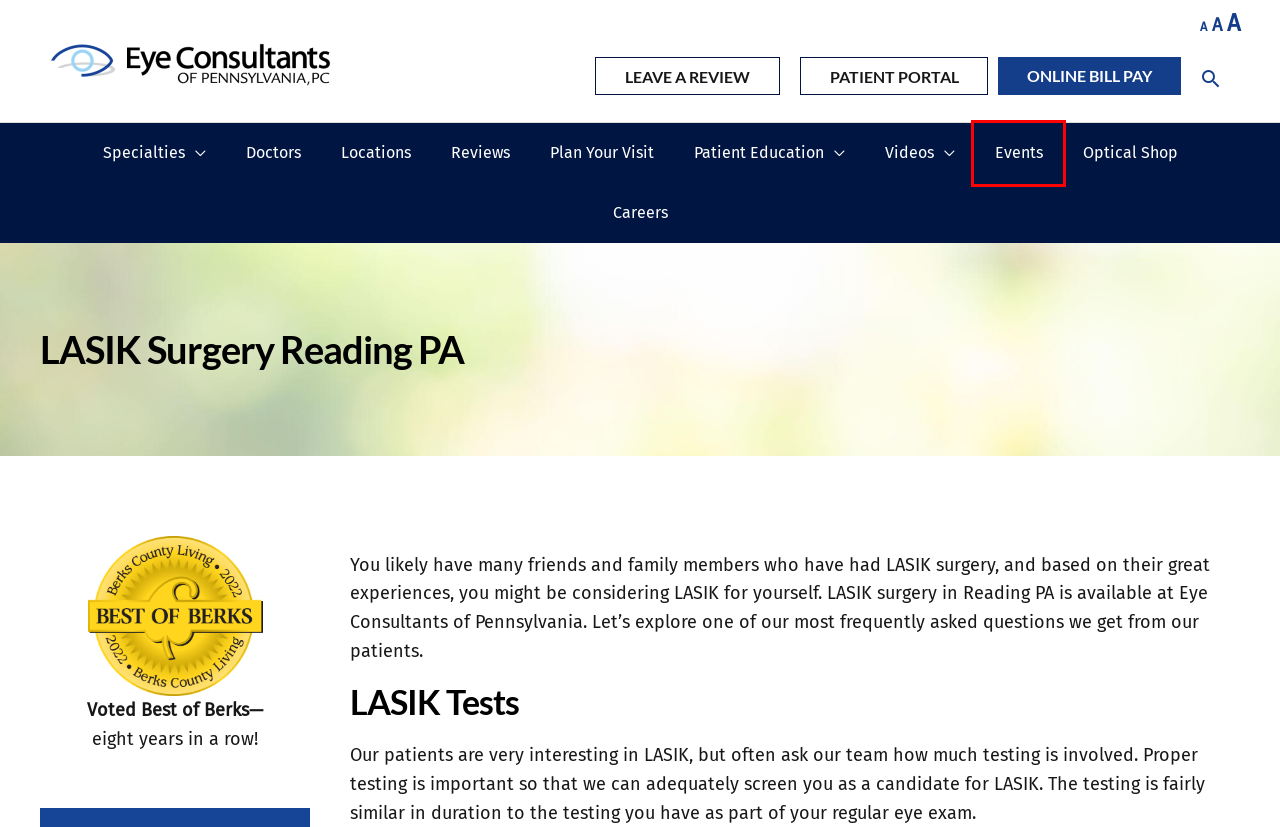Examine the screenshot of a webpage featuring a red bounding box and identify the best matching webpage description for the new page that results from clicking the element within the box. Here are the options:
A. Events | Eye Consultants of Pennsylvania
B. Eye Consultants of Pennsylvania | Eye Doctors, Ophthalmologists
C. | Eye Consultants of Pennsylvania
D. Career Opportunities with Eye Consultants of Pennsylvania
E. Eye Care Center Locations | Eye Consultants of PA
F. Plan Your Eye Doctor Visit | Eye Consultants of PA
G. Read Eye Doctor Reviews from Patients | Eye Consultants of PA
H. Patient Portal | Eye Consultants of Pennsylvania

A